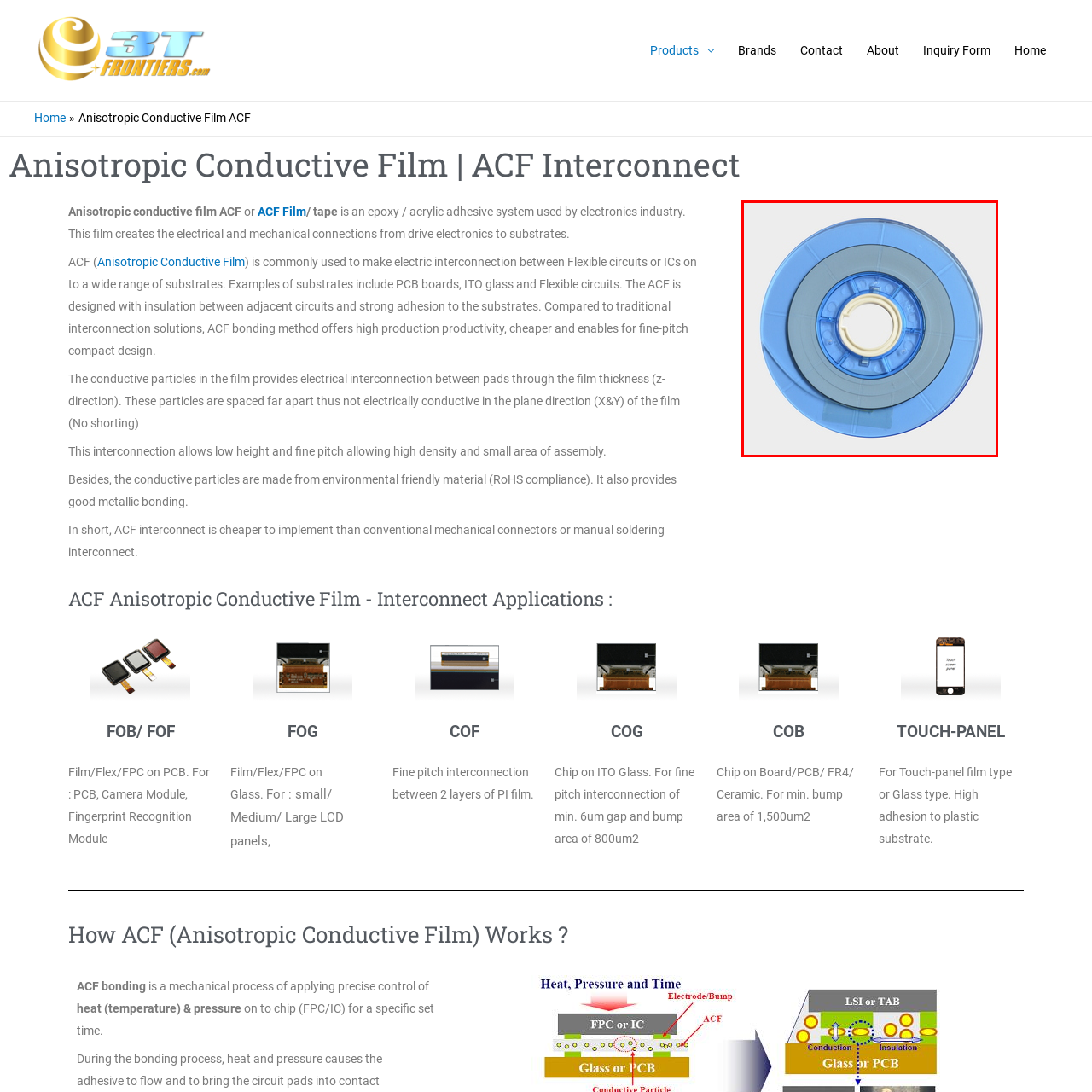Describe all the elements and activities occurring in the red-outlined area of the image extensively.

The image displays a spool of Anisotropic Conductive Film (ACF), showcasing a distinct transparent blue outer casing that encapsulates the conductive material within. The film is coiled neatly around a central spindle, which is designed for easy handling and application in electronic assemblies. ACF is a crucial component used in the electronics industry for creating reliable electrical connections between flexible circuits or integrated circuits and various substrates such as printed circuit boards, ITO glass, and more. This particular design emphasizes the film’s role in supporting fine-pitch interconnections, which allows for compact and efficient electronic designs, essential for modern devices where space is at a premium.